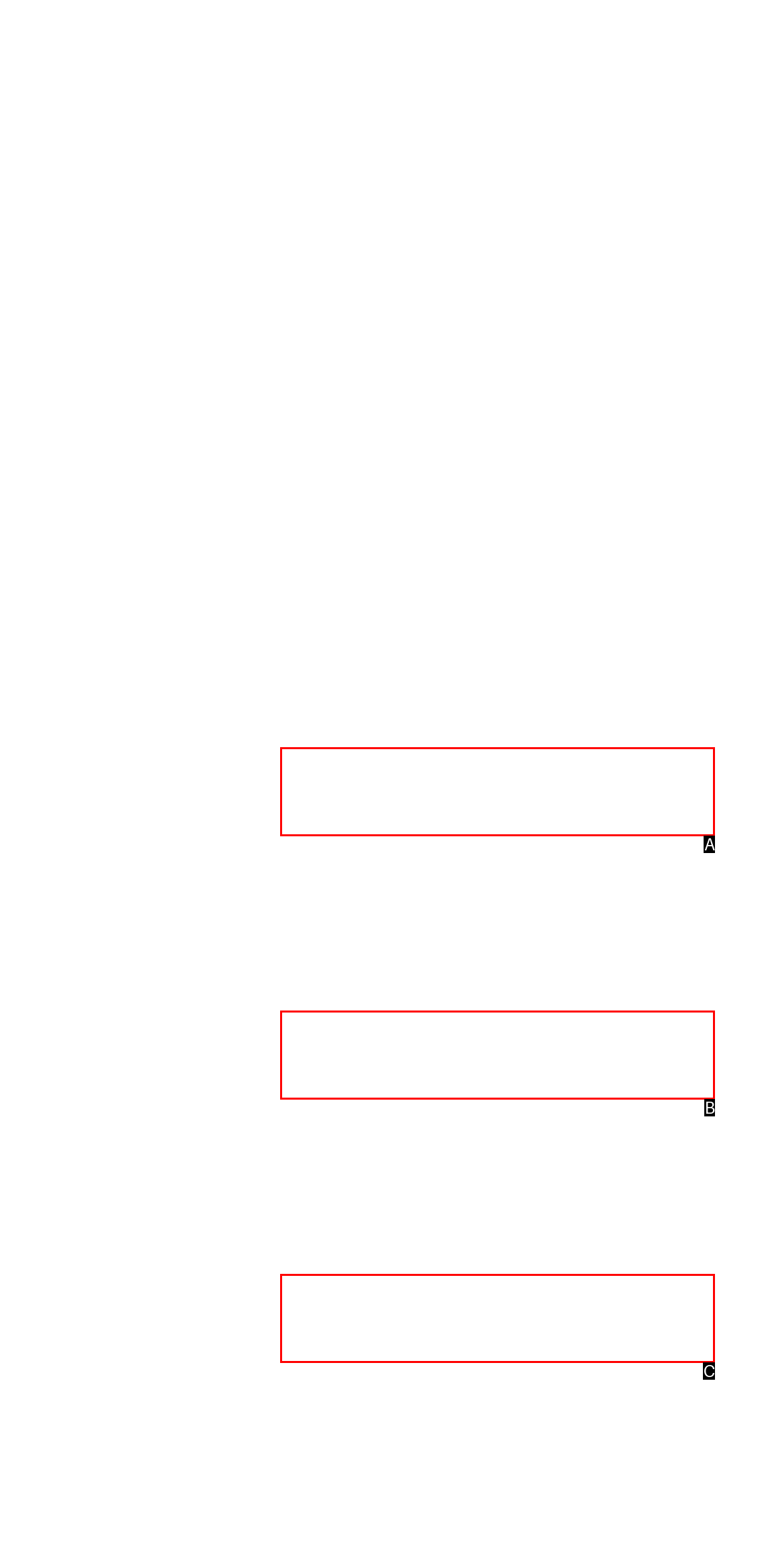Choose the option that best matches the element: WP-AFM-U uniform pitot flowmeter
Respond with the letter of the correct option.

C